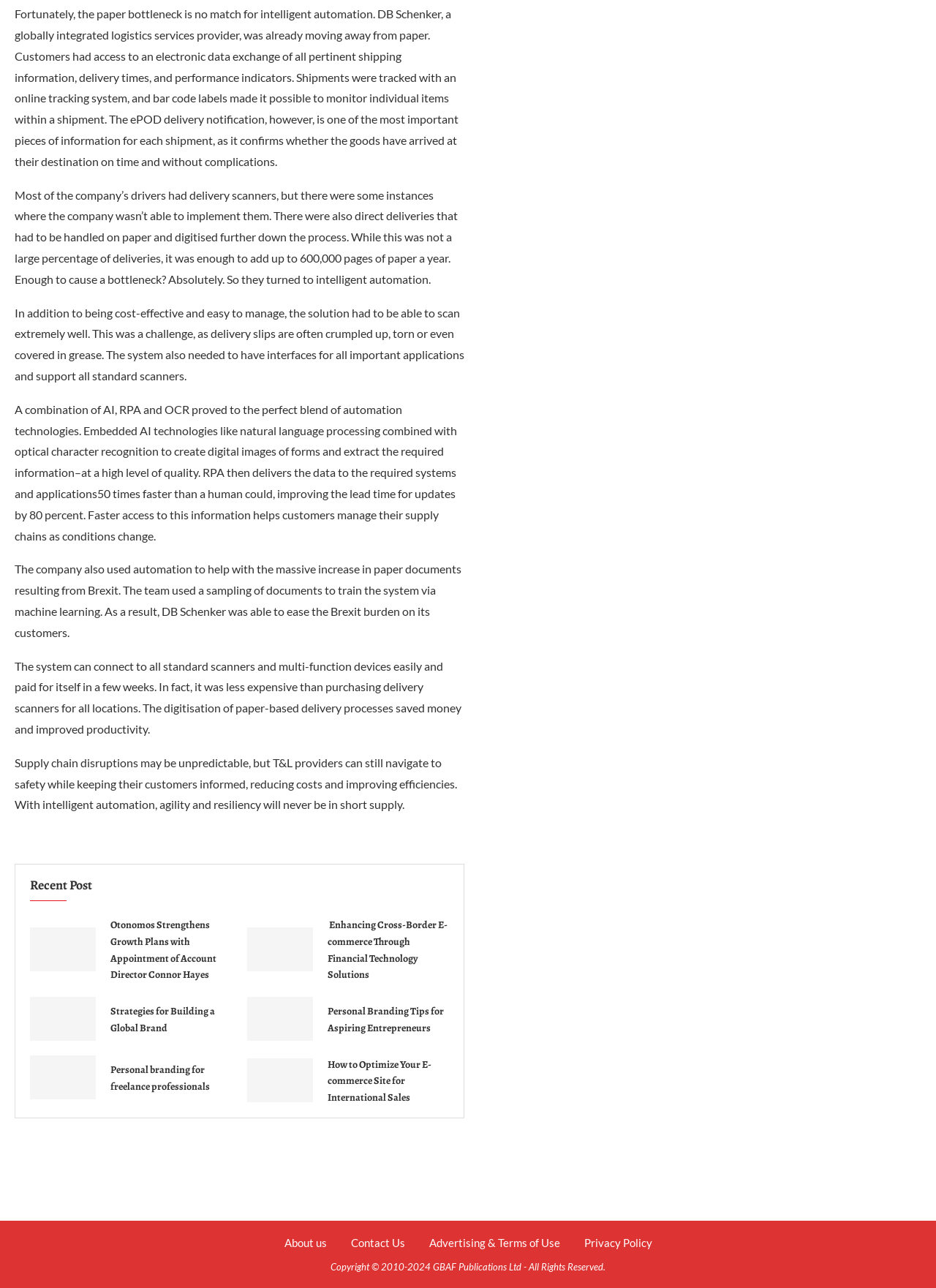What is the benefit of using intelligent automation in logistics?
Could you give a comprehensive explanation in response to this question?

According to the webpage, using intelligent automation in logistics can improve efficiency, reduce costs, and provide faster access to information, which helps customers manage their supply chains as conditions change.